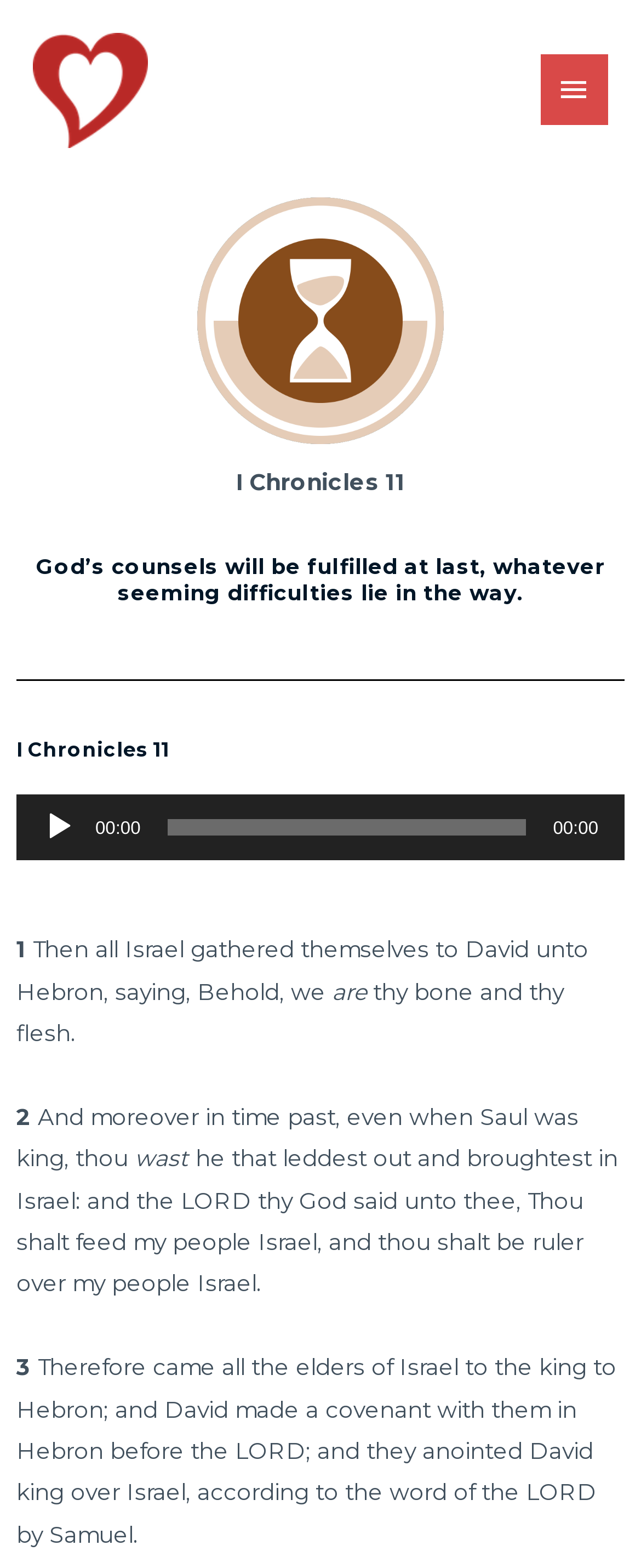Find the bounding box coordinates for the UI element that matches this description: "00:00 00:00".

[0.026, 0.507, 0.974, 0.549]